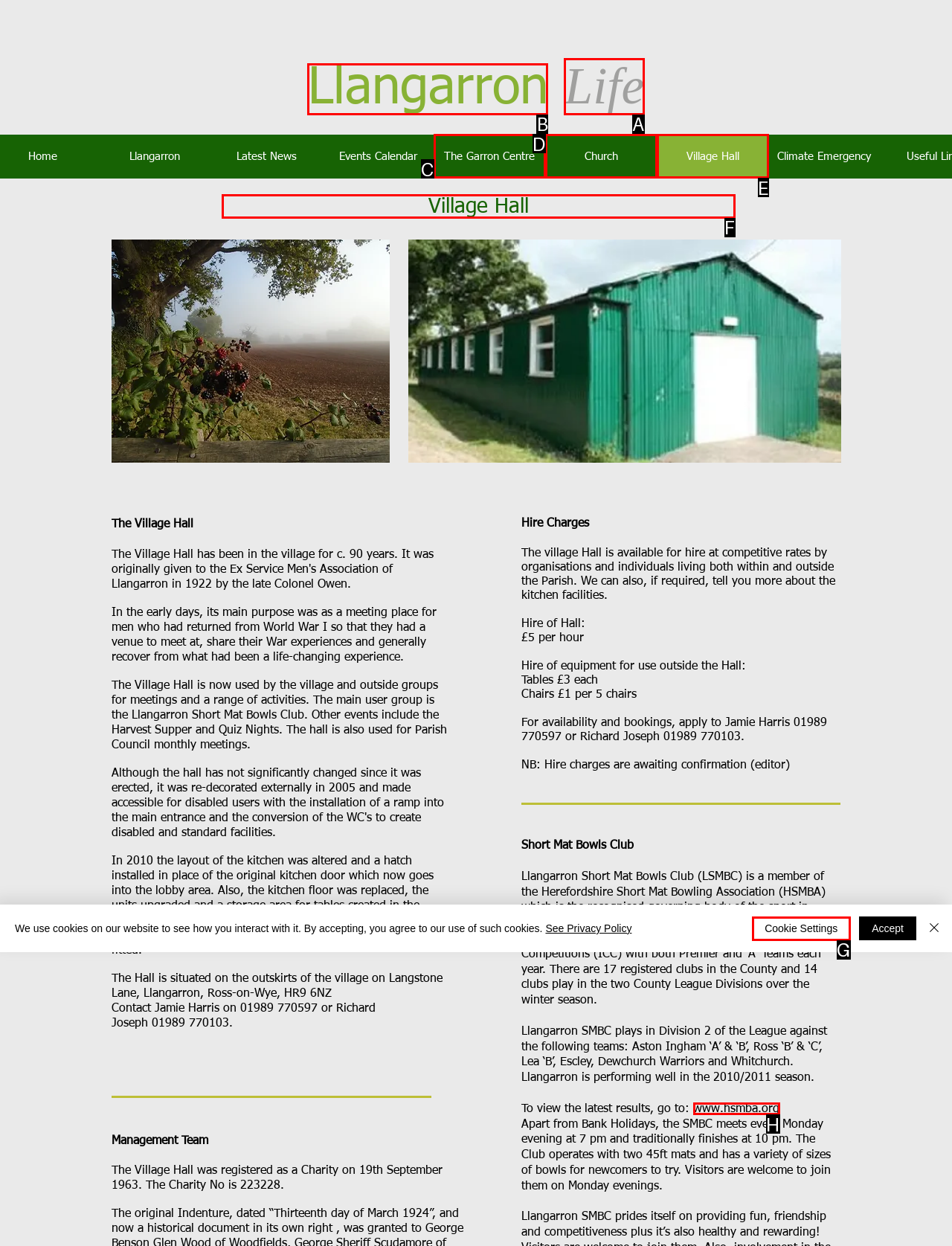Choose the HTML element that needs to be clicked for the given task: Read about Village Hall Respond by giving the letter of the chosen option.

F